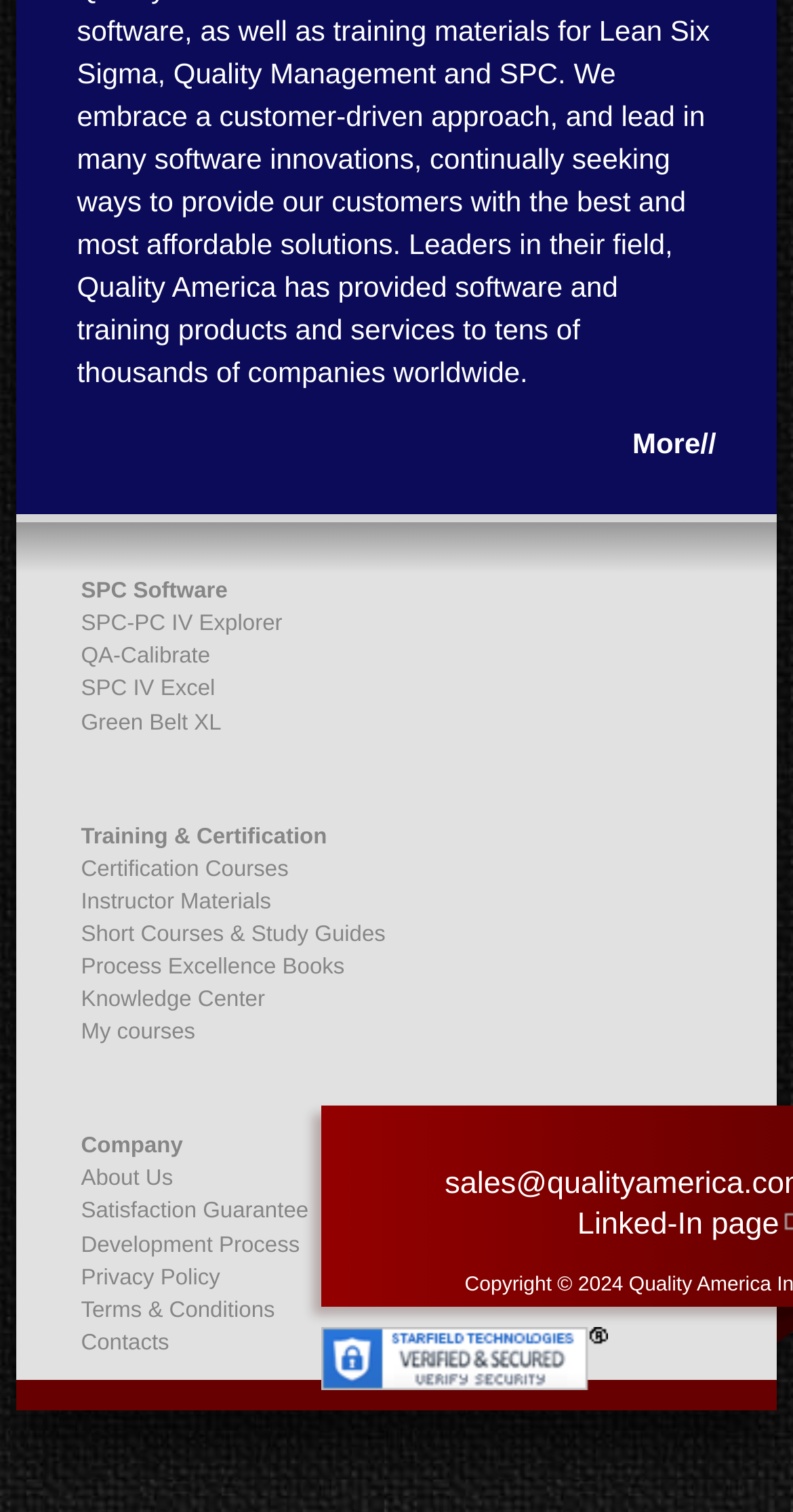Based on the image, provide a detailed response to the question:
How many links are related to certification?

I counted the links 'Certification Courses' and 'Training & Certification' which are related to certification, and found a total of 2 links.